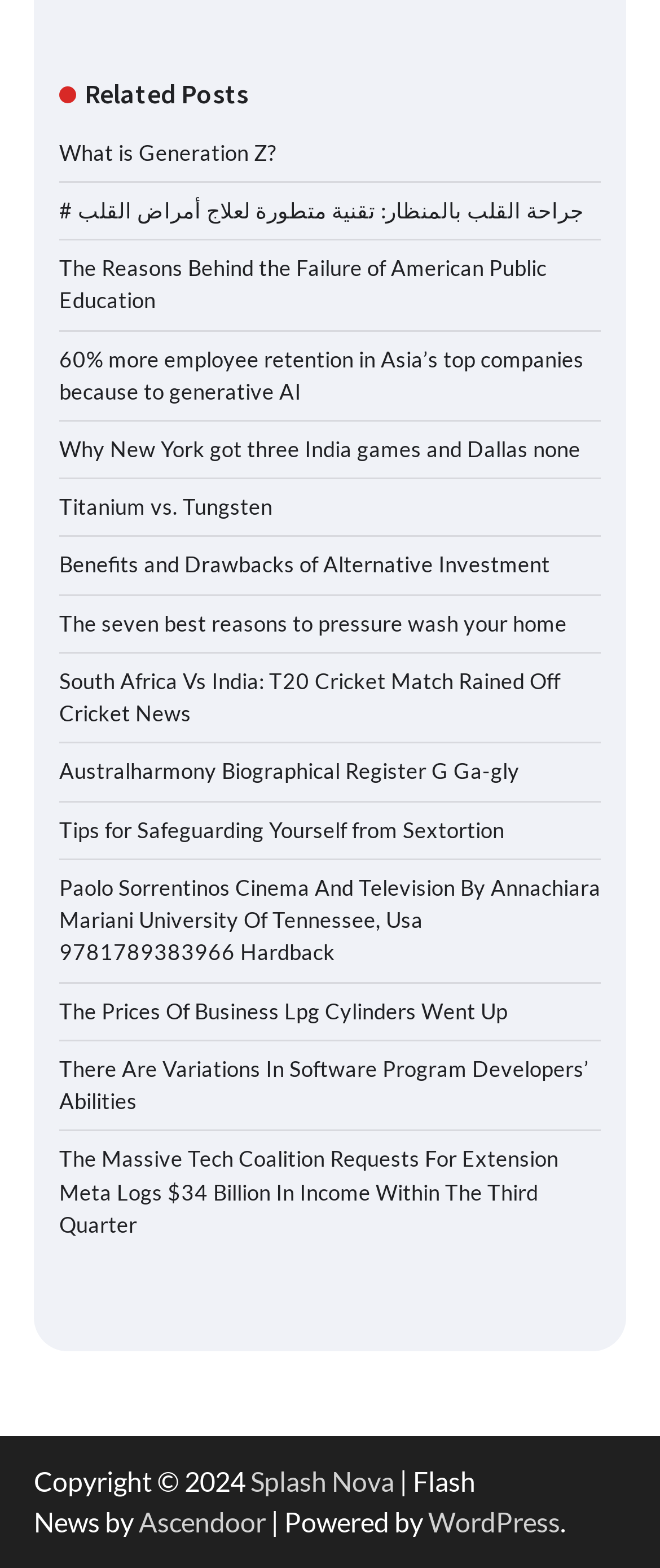Provide a short answer to the following question with just one word or phrase: How many links are there in the Related Posts section?

19